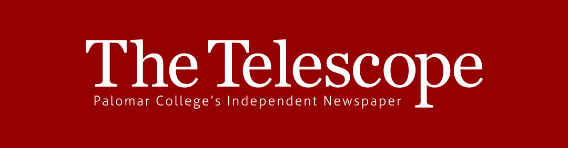Use a single word or phrase to answer this question: 
What is the font color of 'The Telescope'?

White